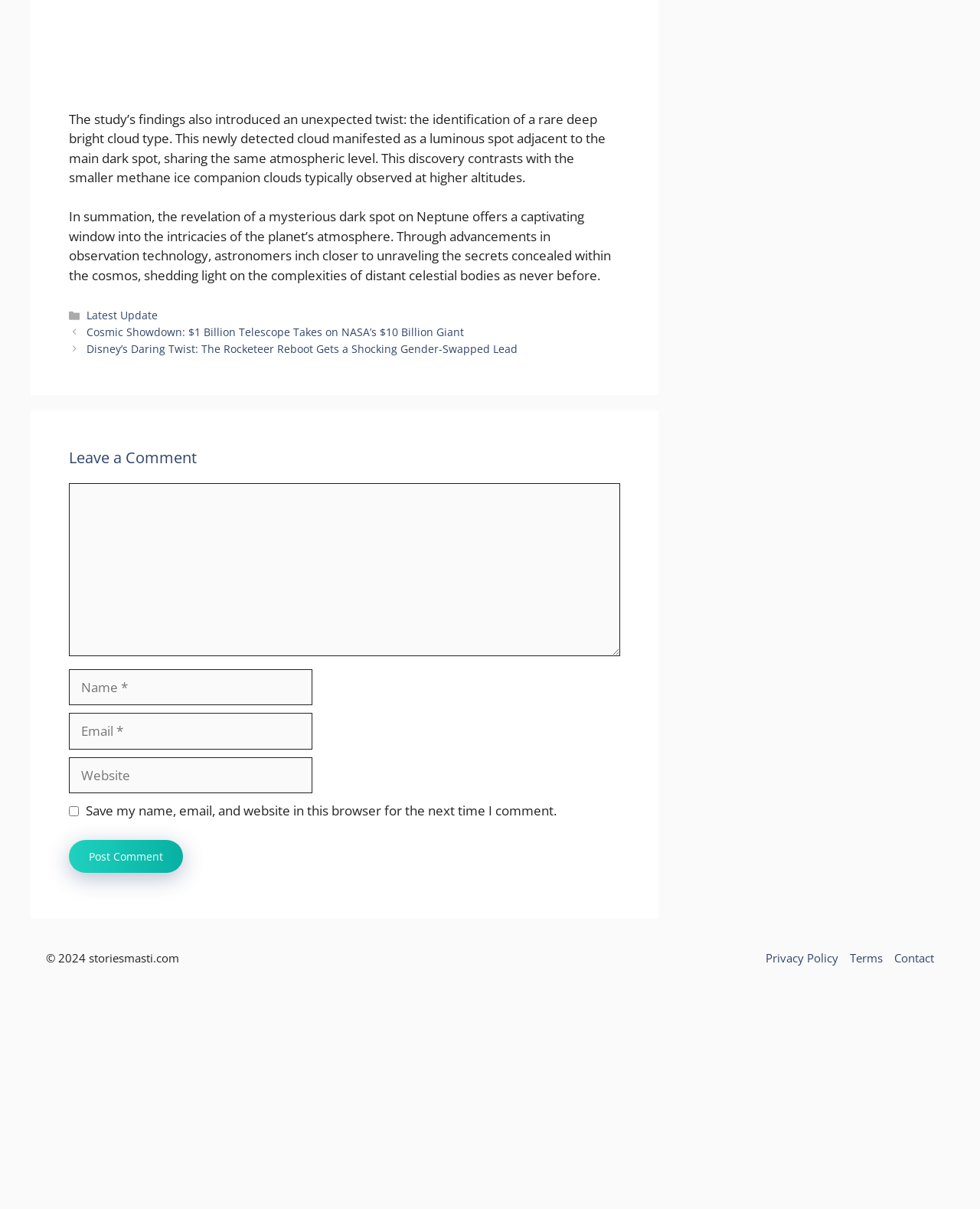Locate the bounding box coordinates of the clickable region necessary to complete the following instruction: "Click on the 'Post Comment' button". Provide the coordinates in the format of four float numbers between 0 and 1, i.e., [left, top, right, bottom].

[0.07, 0.695, 0.187, 0.722]